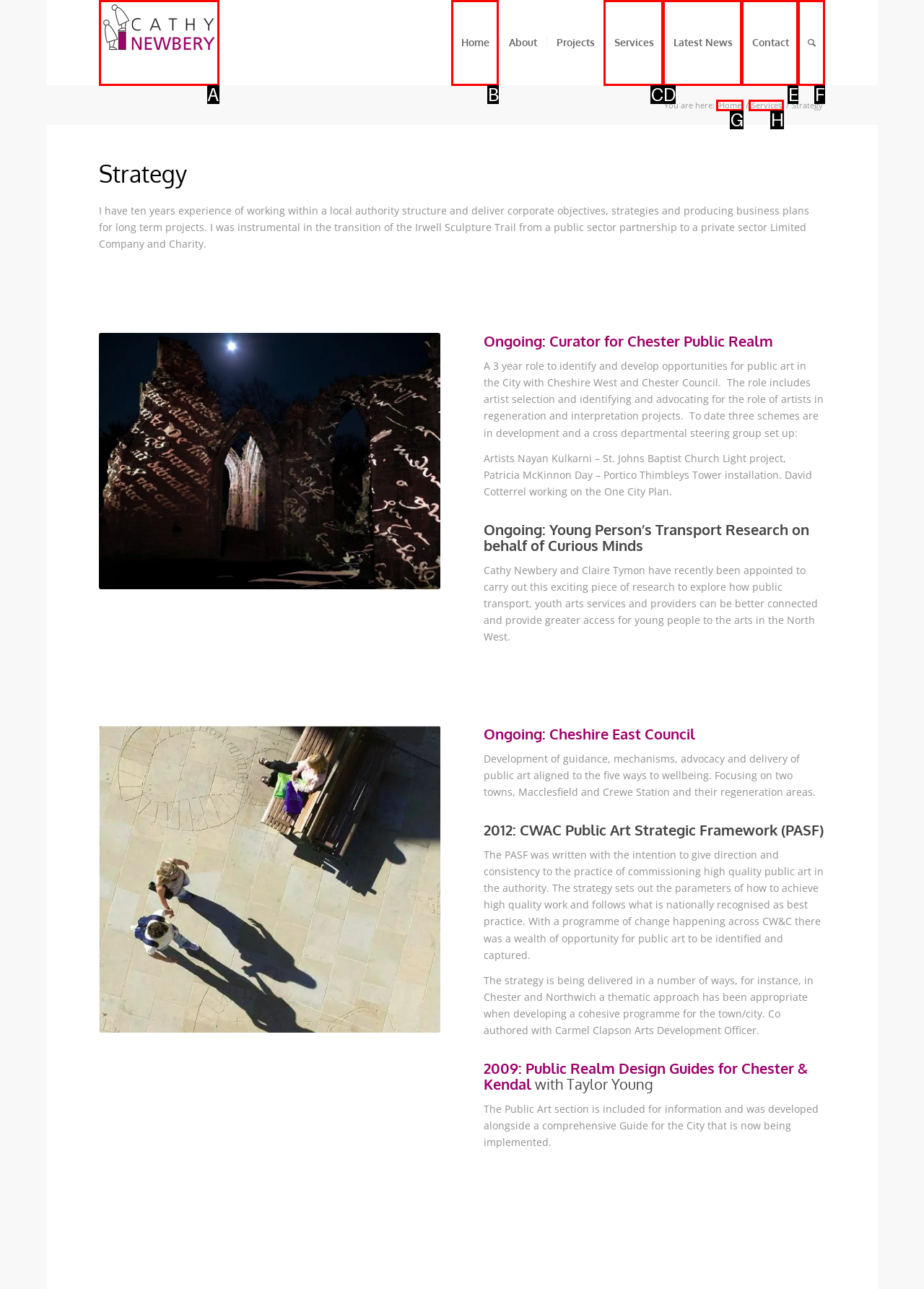Please determine which option aligns with the description: Home. Respond with the option’s letter directly from the available choices.

G